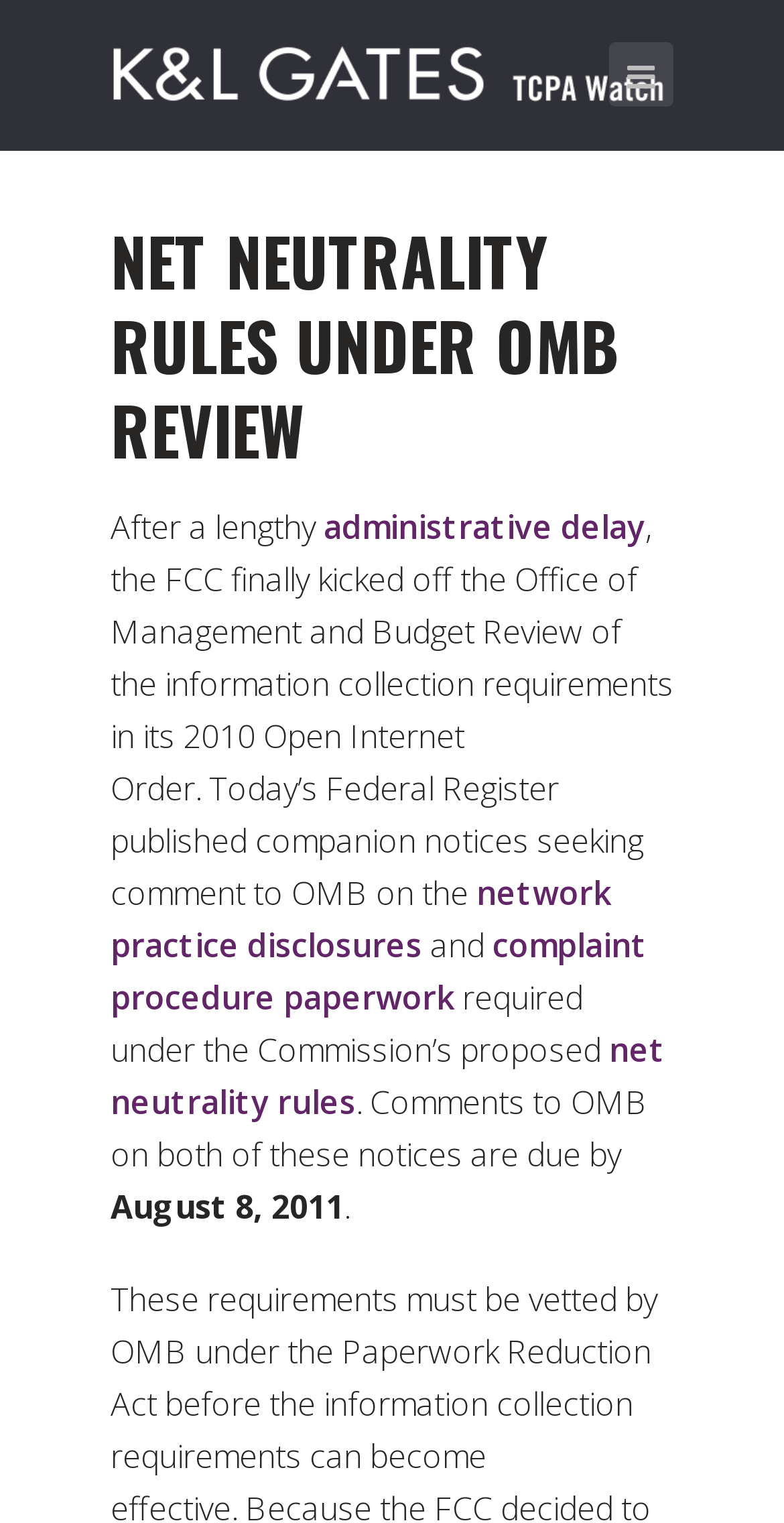What is the purpose of the Office of Management and Budget Review?
Using the information presented in the image, please offer a detailed response to the question.

Based on the webpage content, the purpose of the Office of Management and Budget Review is to review the information collection requirements in the FCC's 2010 Open Internet Order, as indicated by the text 'the Office of Management and Budget Review of the information collection requirements in its 2010 Open Internet Order'.